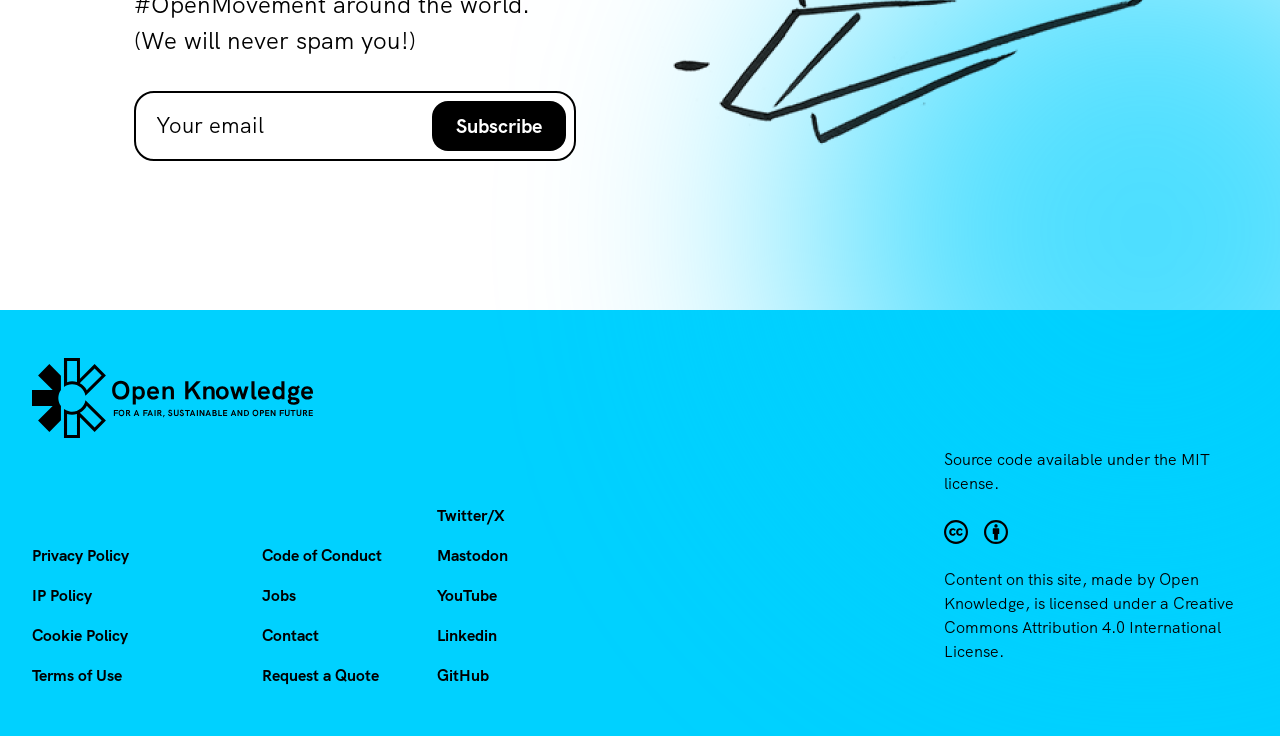Please find the bounding box coordinates of the element that must be clicked to perform the given instruction: "Enter your email". The coordinates should be four float numbers from 0 to 1, i.e., [left, top, right, bottom].

[0.122, 0.151, 0.331, 0.193]